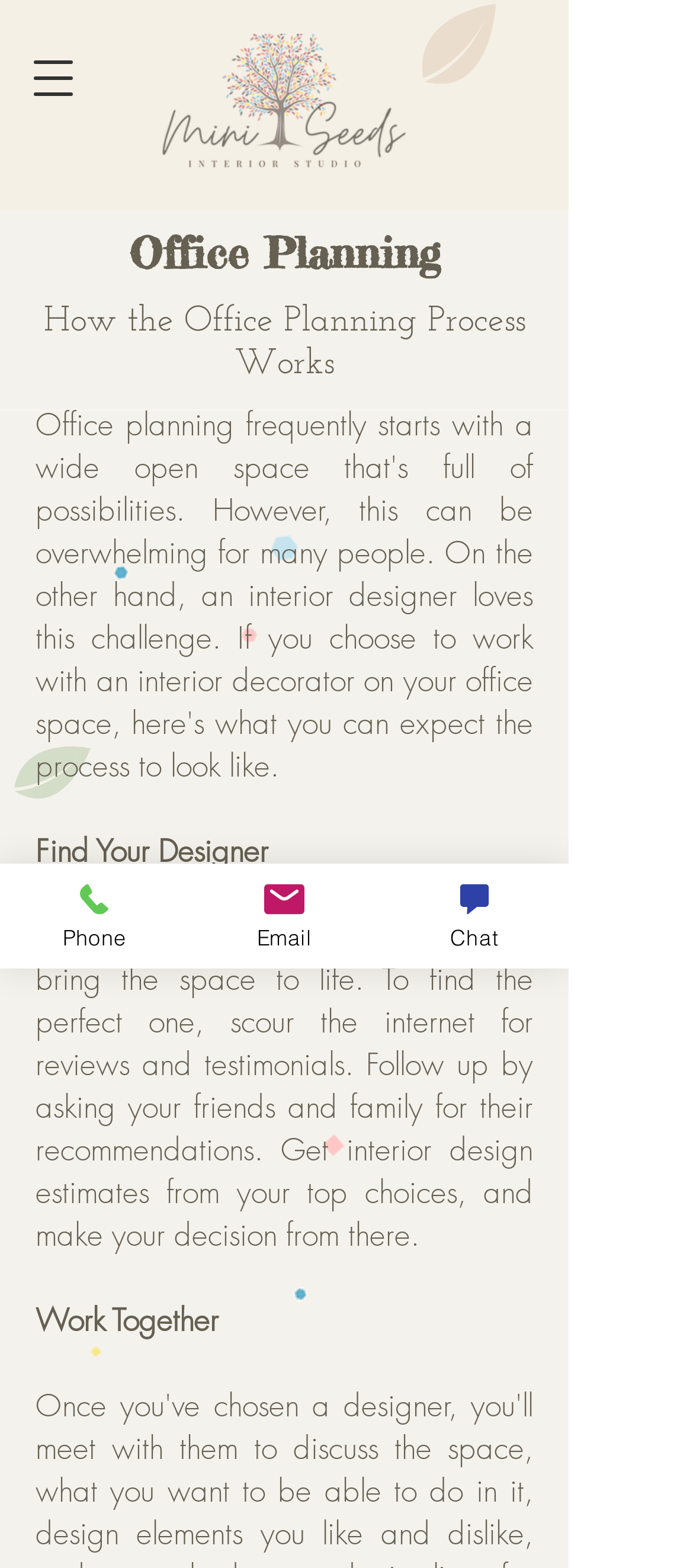Refer to the image and provide an in-depth answer to the question: 
How many contact methods are provided?

There are three contact methods provided: 'Phone', 'Email', and 'Chat'. These can be found in the links and buttons with bounding box coordinates [0.0, 0.551, 0.274, 0.618], [0.274, 0.551, 0.547, 0.618], and [0.547, 0.551, 0.821, 0.618] respectively.